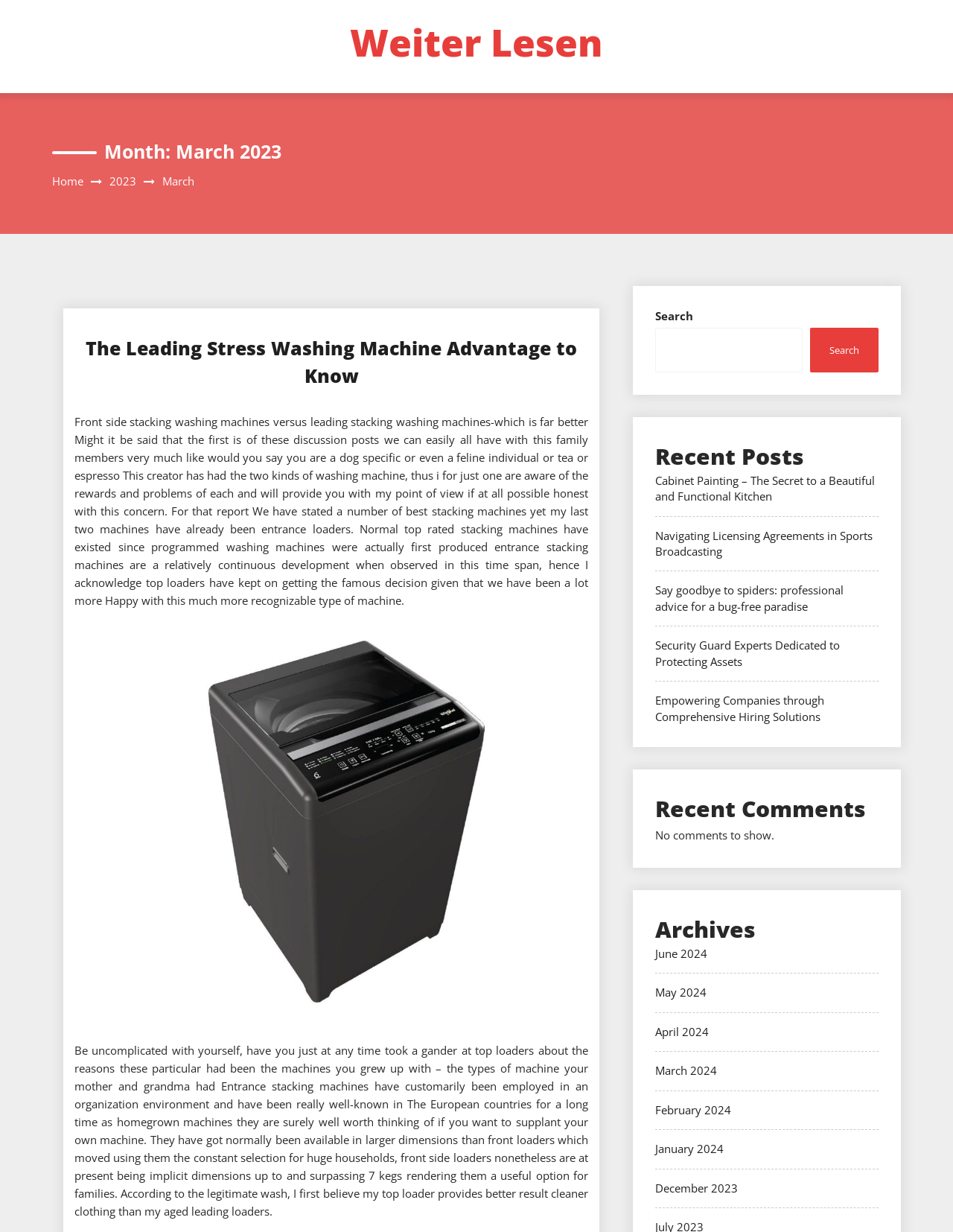Determine the bounding box coordinates for the clickable element to execute this instruction: "Read the 'The Leading Stress Washing Machine Advantage to Know' article". Provide the coordinates as four float numbers between 0 and 1, i.e., [left, top, right, bottom].

[0.09, 0.272, 0.605, 0.315]